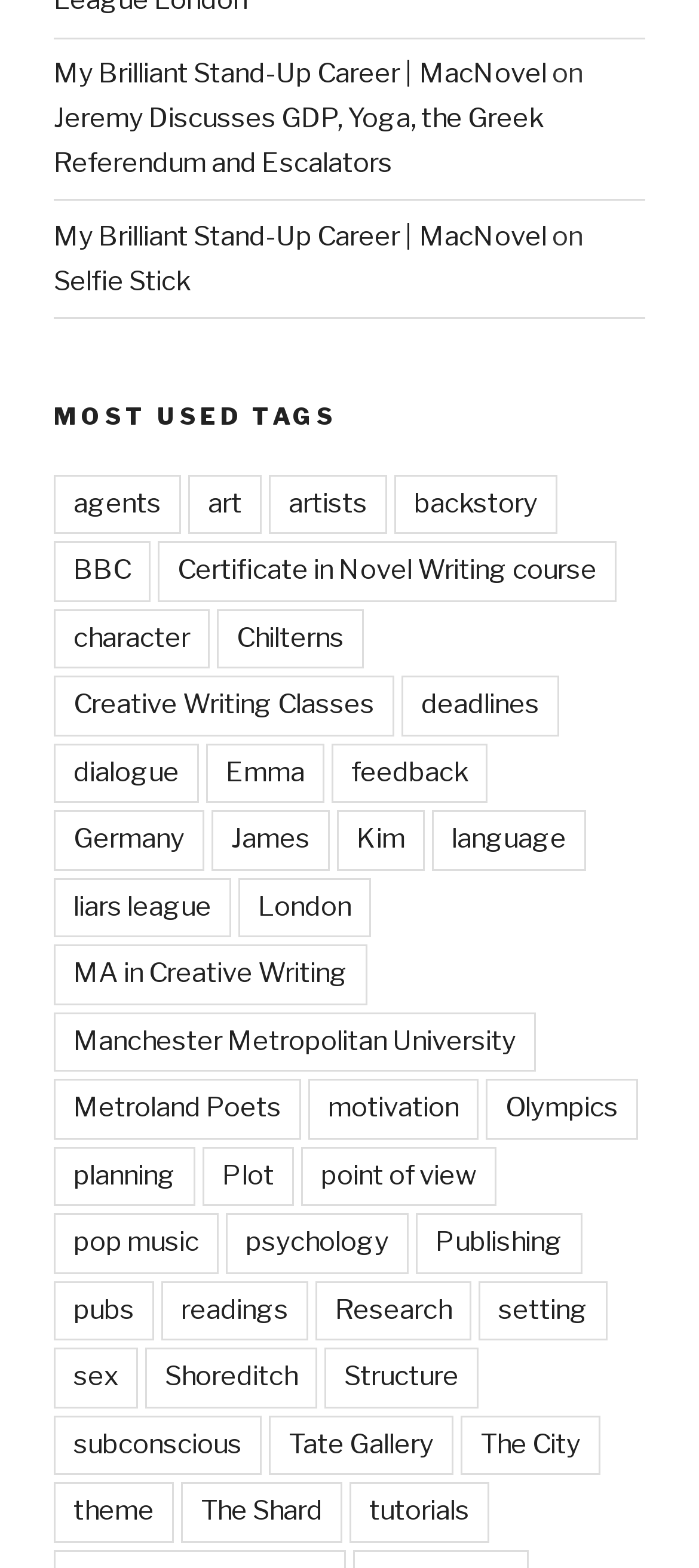What is the theme of the links under 'MOST USED TAGS'?
Kindly give a detailed and elaborate answer to the question.

The links under 'MOST USED TAGS' are related to writing, creativity, and self-expression. They include topics such as novel writing, creative writing, dialogue, plot, and publishing, which suggests that the theme of the links is writing and creativity.